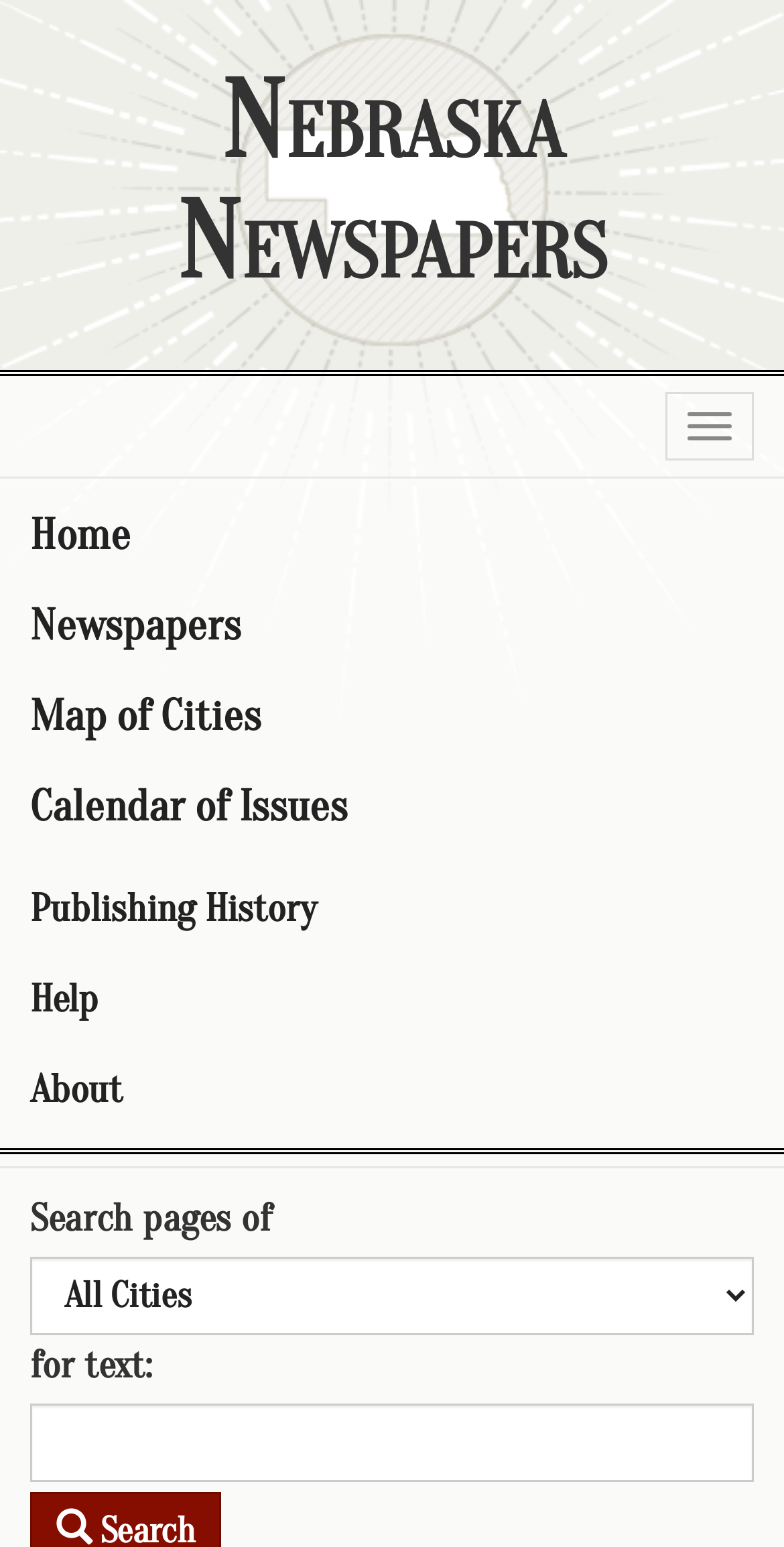Please provide the bounding box coordinates for the element that needs to be clicked to perform the instruction: "View the Publishing History". The coordinates must consist of four float numbers between 0 and 1, formatted as [left, top, right, bottom].

[0.0, 0.559, 1.0, 0.617]